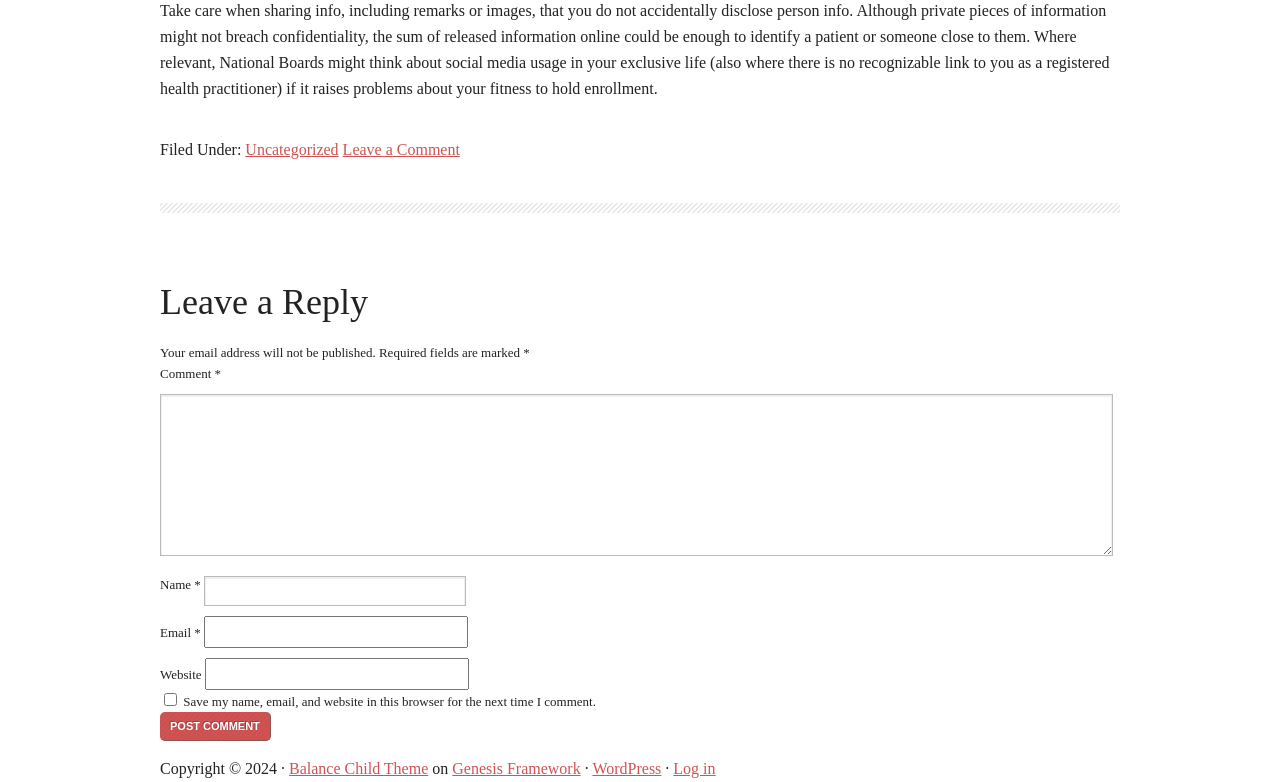Provide a brief response using a word or short phrase to this question:
What is the purpose of the 'Leave a Reply' section?

To comment on a post